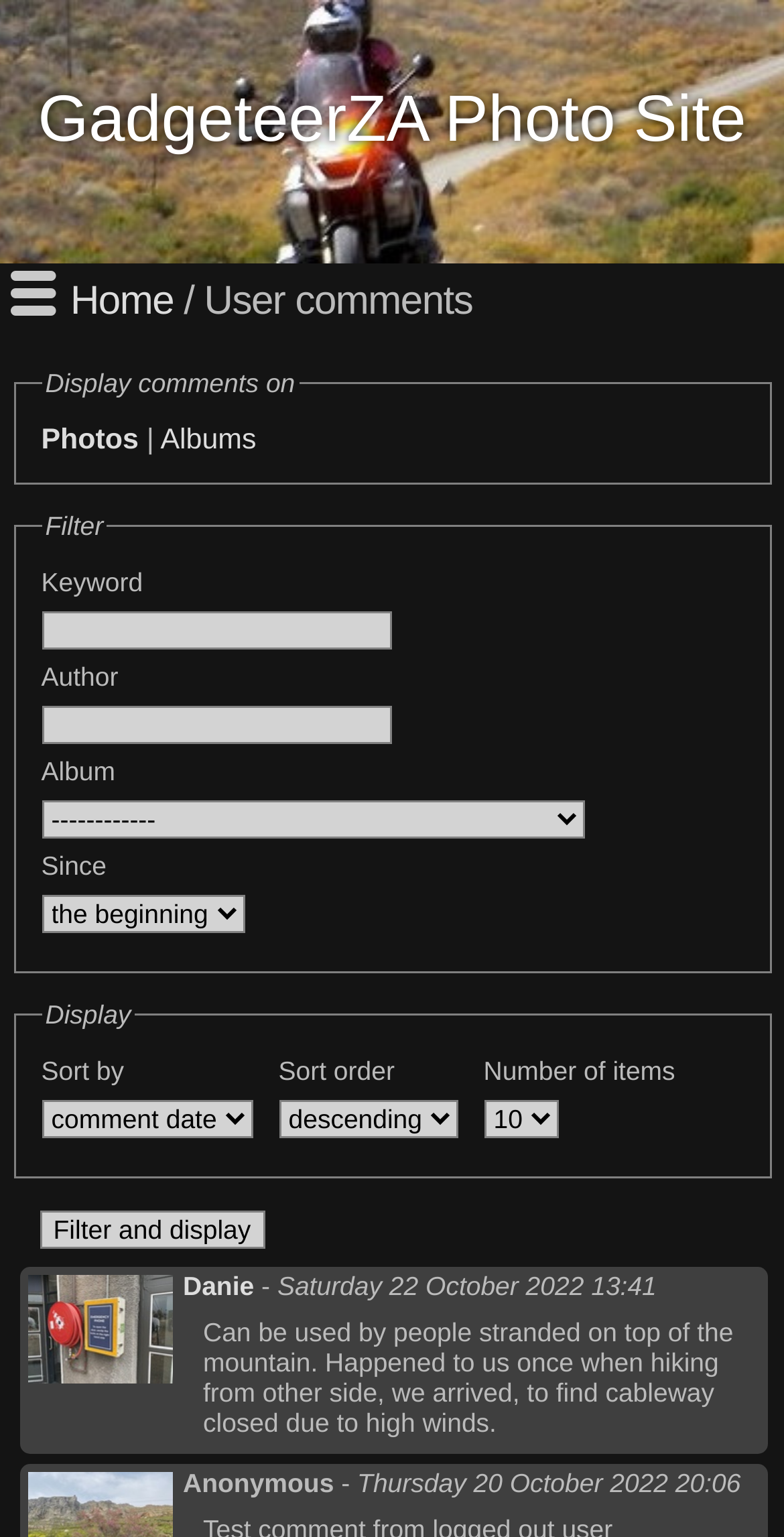What is the website's main purpose?
Please provide a single word or phrase as the answer based on the screenshot.

Display user comments